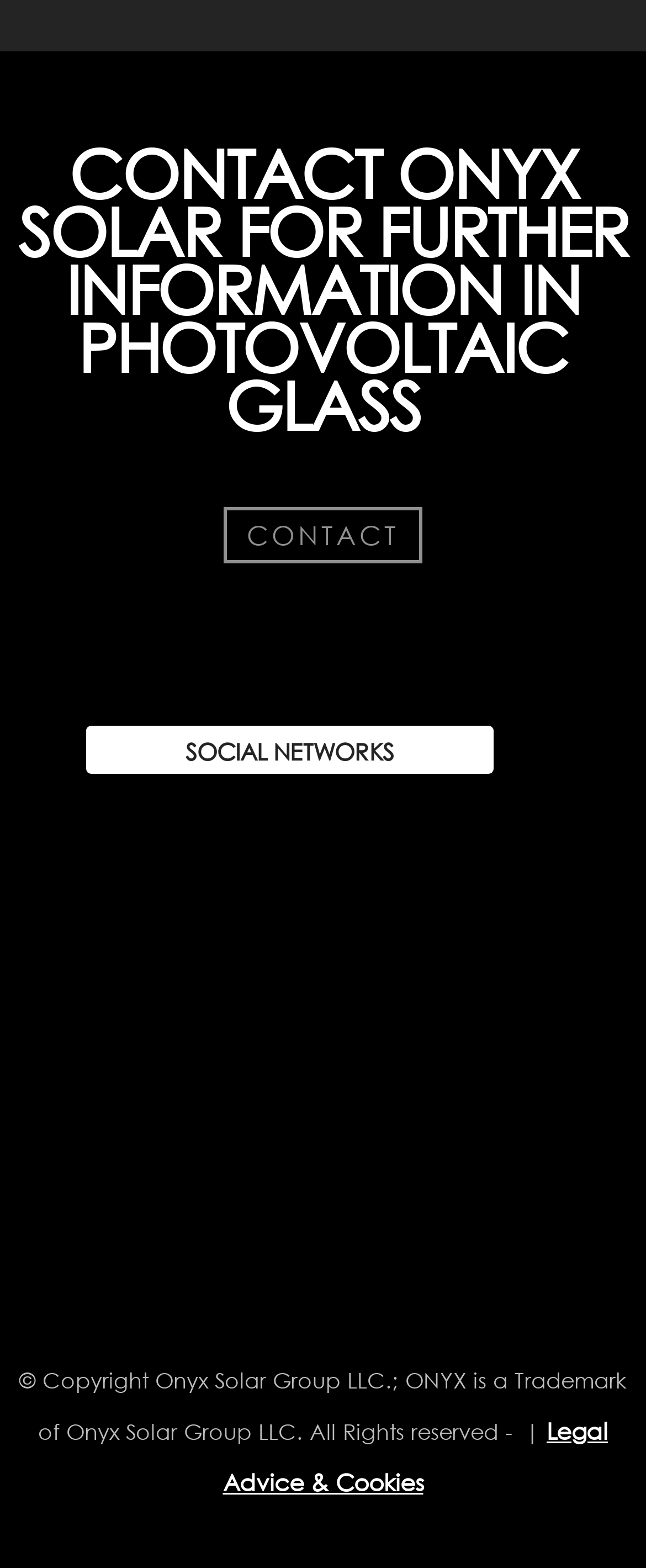What is the purpose of the 'CONTACT' link?
Look at the screenshot and respond with a single word or phrase.

To contact Onyx Solar for further information